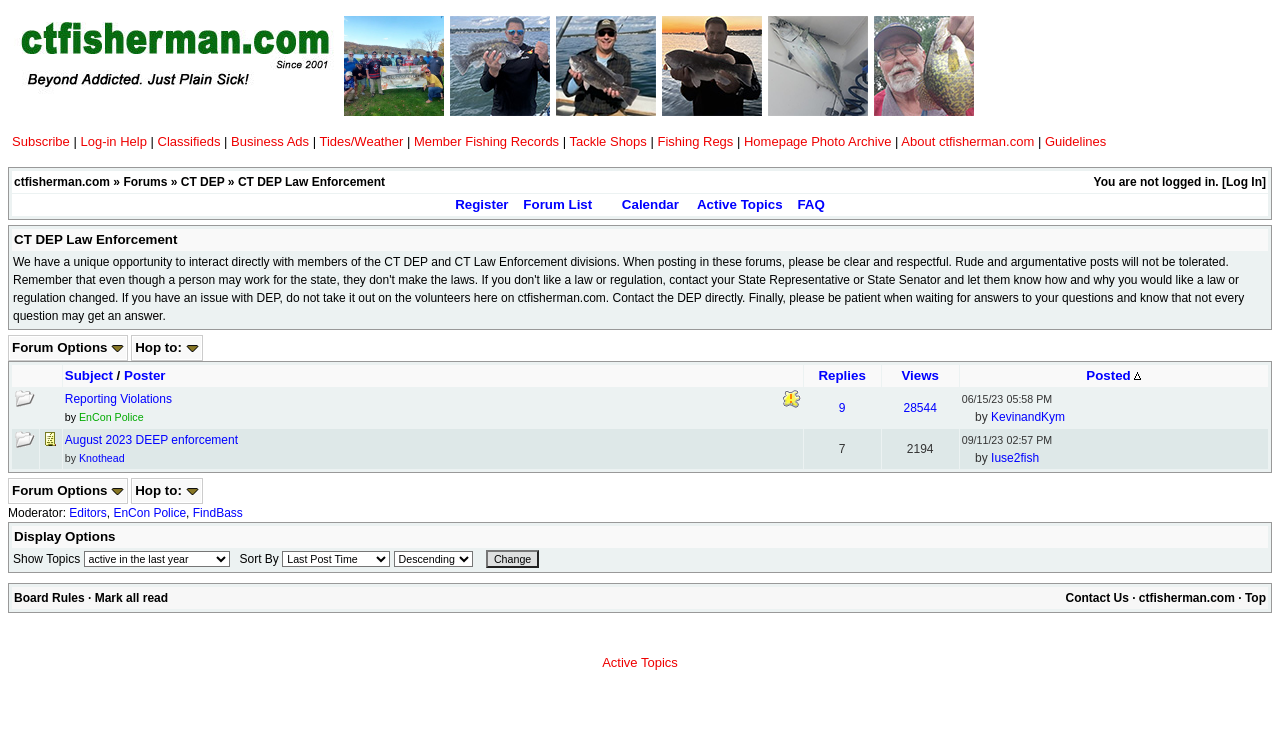Return the bounding box coordinates of the UI element that corresponds to this description: "About ctfisherman.com". The coordinates must be given as four float numbers in the range of 0 and 1, [left, top, right, bottom].

[0.704, 0.184, 0.808, 0.203]